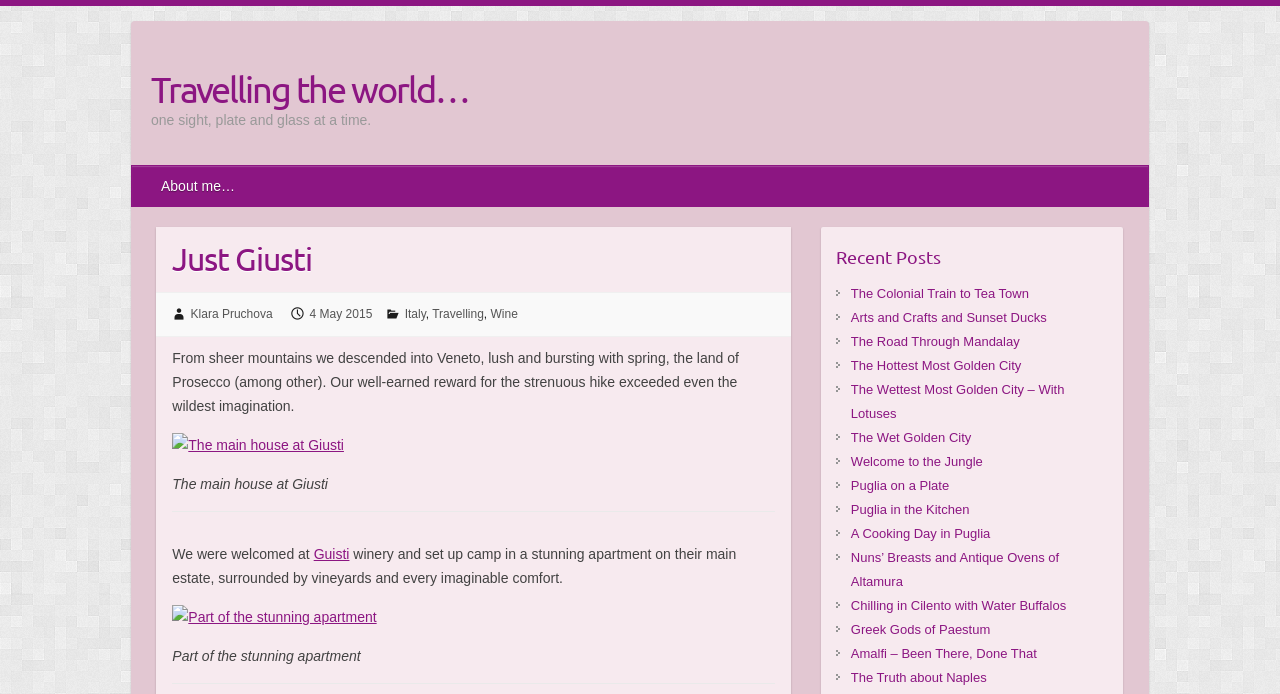With reference to the screenshot, provide a detailed response to the question below:
What is the name of the author?

The name of the author can be found in the heading element 'Just Giusti' which is located at the top of the webpage, indicating that the webpage is about the author's travels and experiences.